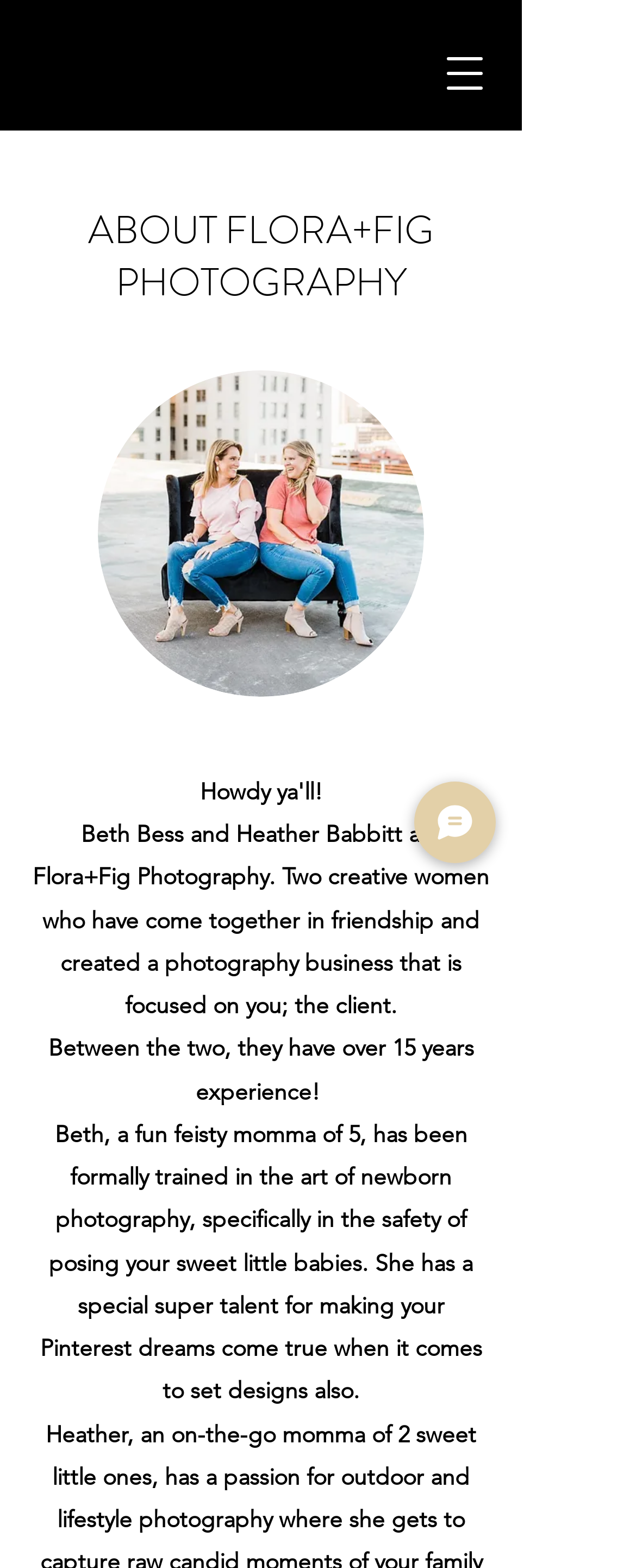What is the name of the photography business?
Please ensure your answer is as detailed and informative as possible.

The name of the photography business can be found in the heading element 'ABOUT FLORA+FIG PHOTOGRAPHY' which is a prominent element on the webpage, indicating that it is the main topic of the page.